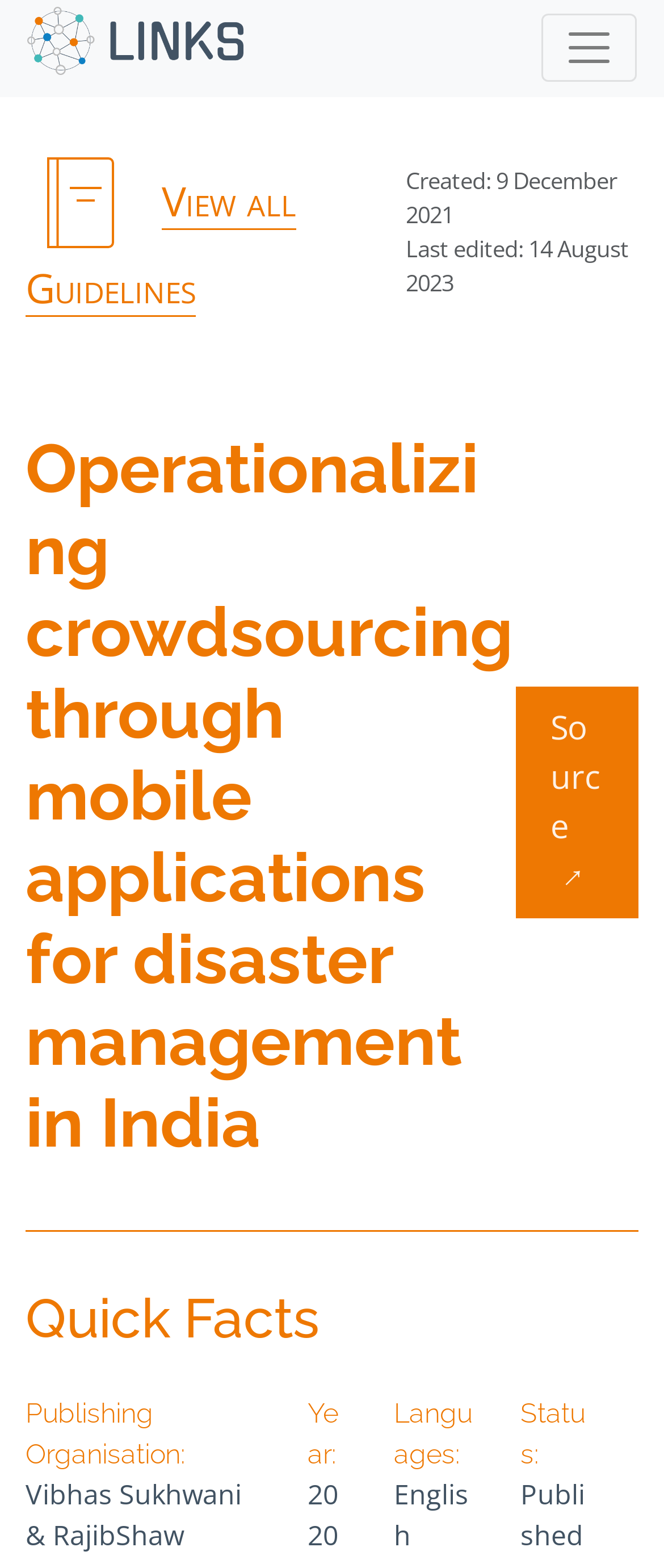Given the description "aria-label="Toggle navigation"", provide the bounding box coordinates of the corresponding UI element.

[0.815, 0.009, 0.959, 0.053]